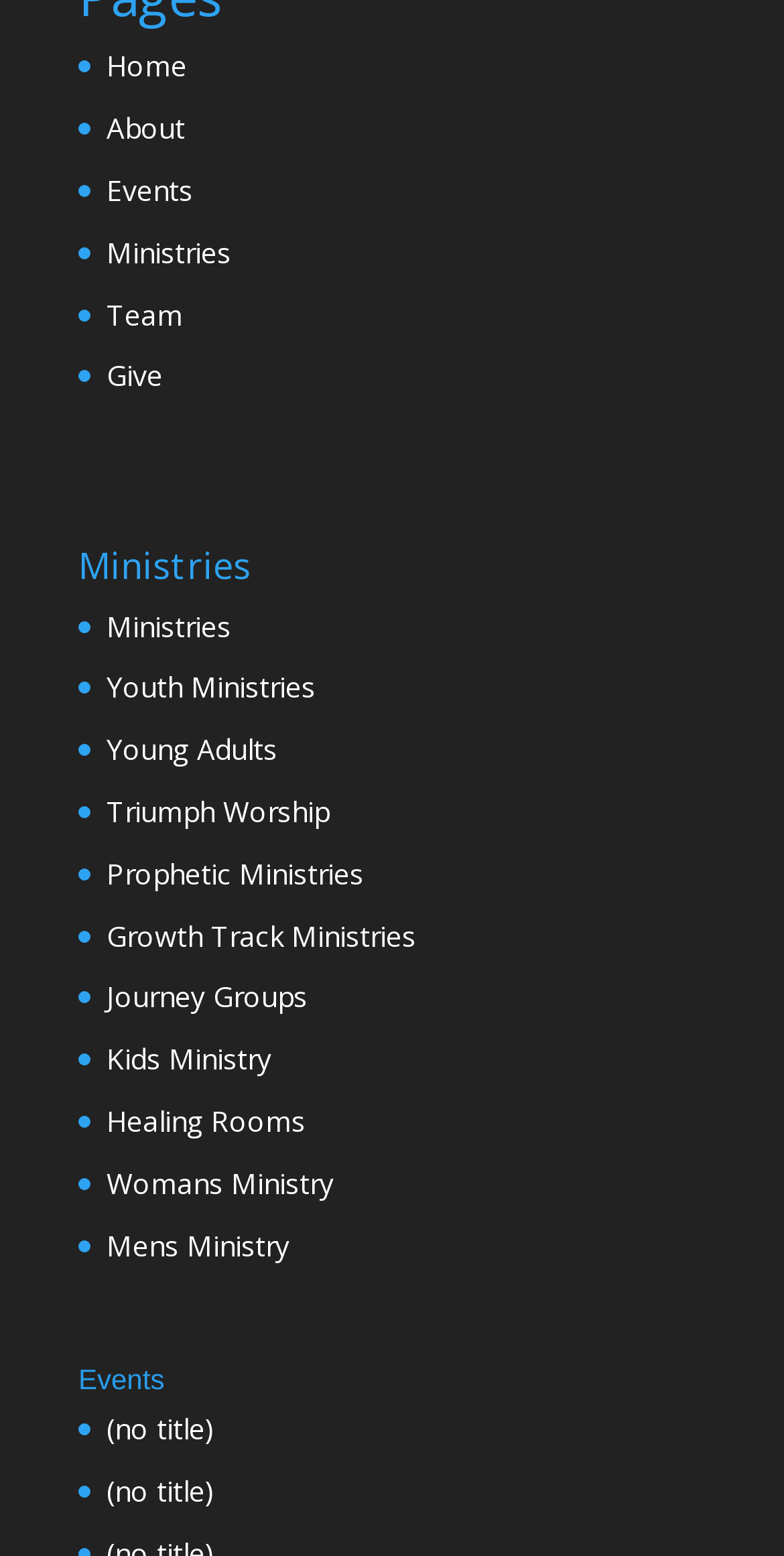How many navigation links are present at the top?
Give a single word or phrase as your answer by examining the image.

6